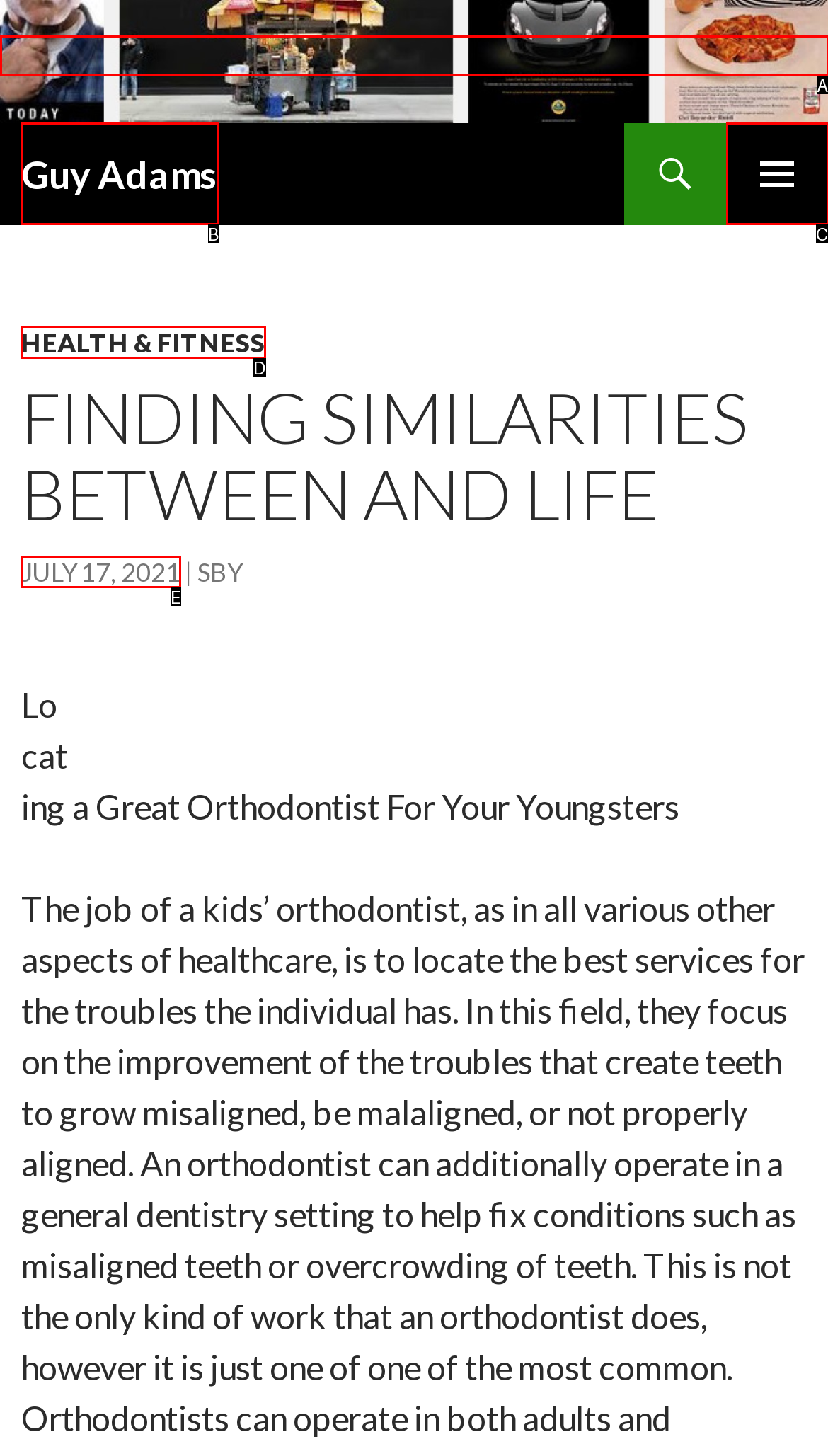Choose the letter of the UI element that aligns with the following description: alt="Guy Adams"
State your answer as the letter from the listed options.

A